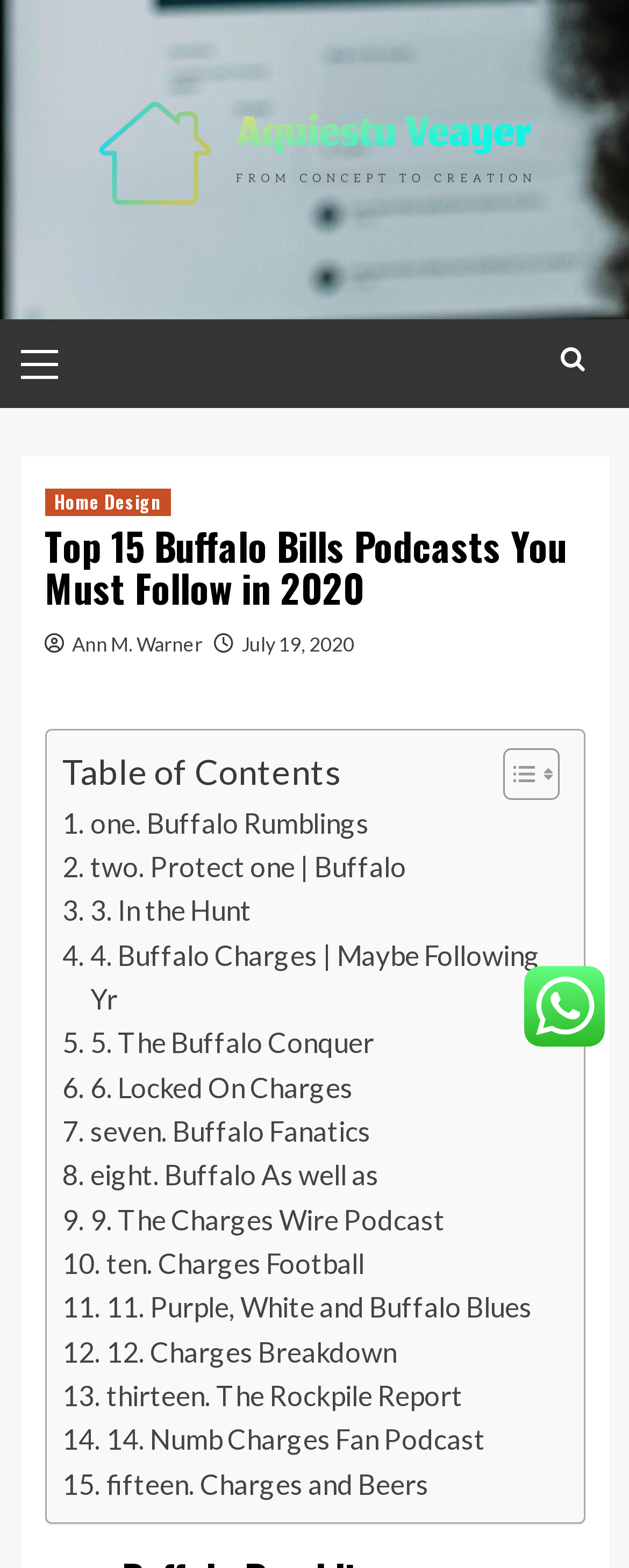Predict the bounding box coordinates of the area that should be clicked to accomplish the following instruction: "View the 'Top 15 Buffalo Bills Podcasts' article". The bounding box coordinates should consist of four float numbers between 0 and 1, i.e., [left, top, right, bottom].

[0.071, 0.334, 0.929, 0.388]